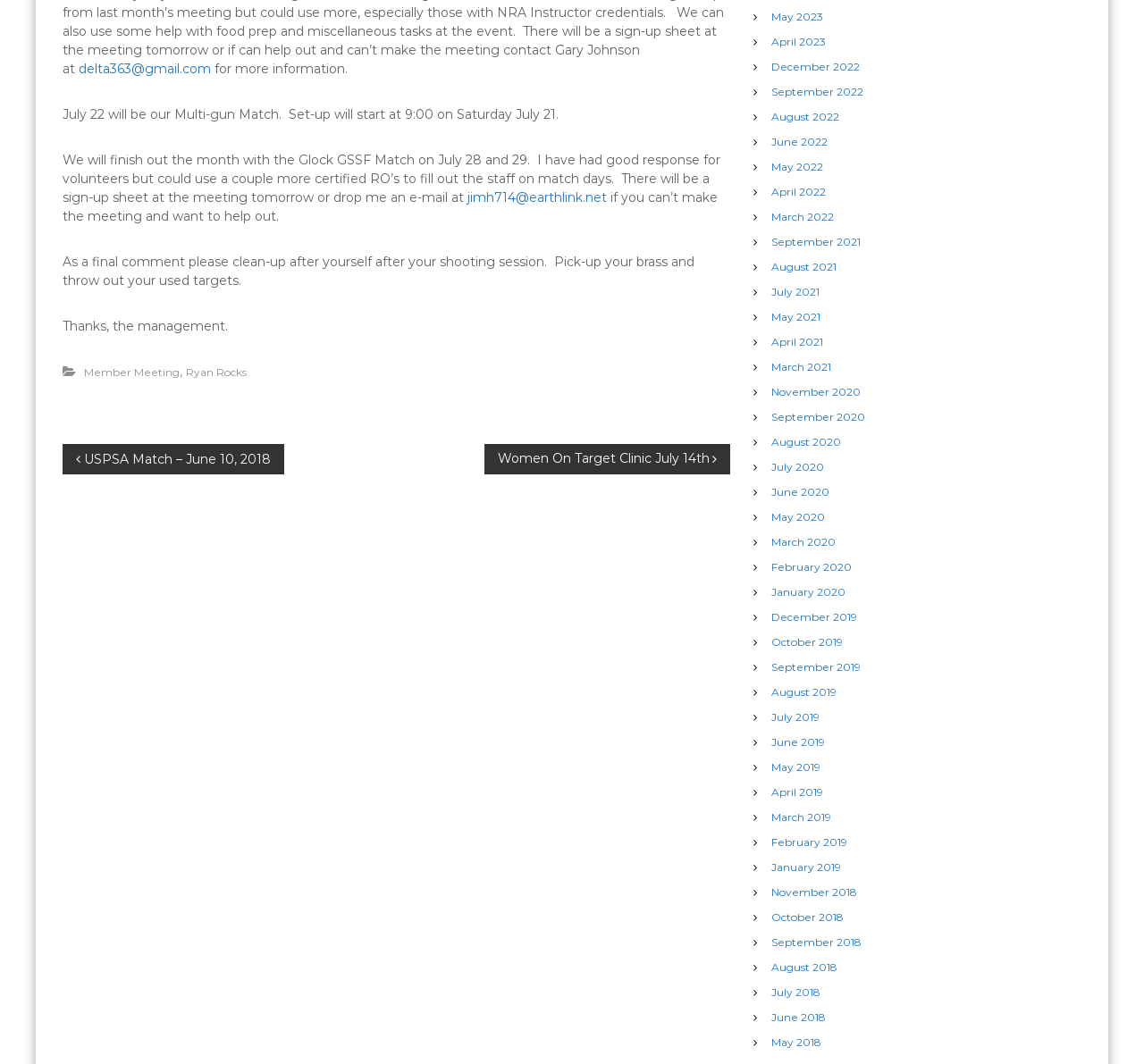Show the bounding box coordinates for the element that needs to be clicked to execute the following instruction: "Click the 'Ryan Rocks' link". Provide the coordinates in the form of four float numbers between 0 and 1, i.e., [left, top, right, bottom].

[0.162, 0.343, 0.216, 0.356]